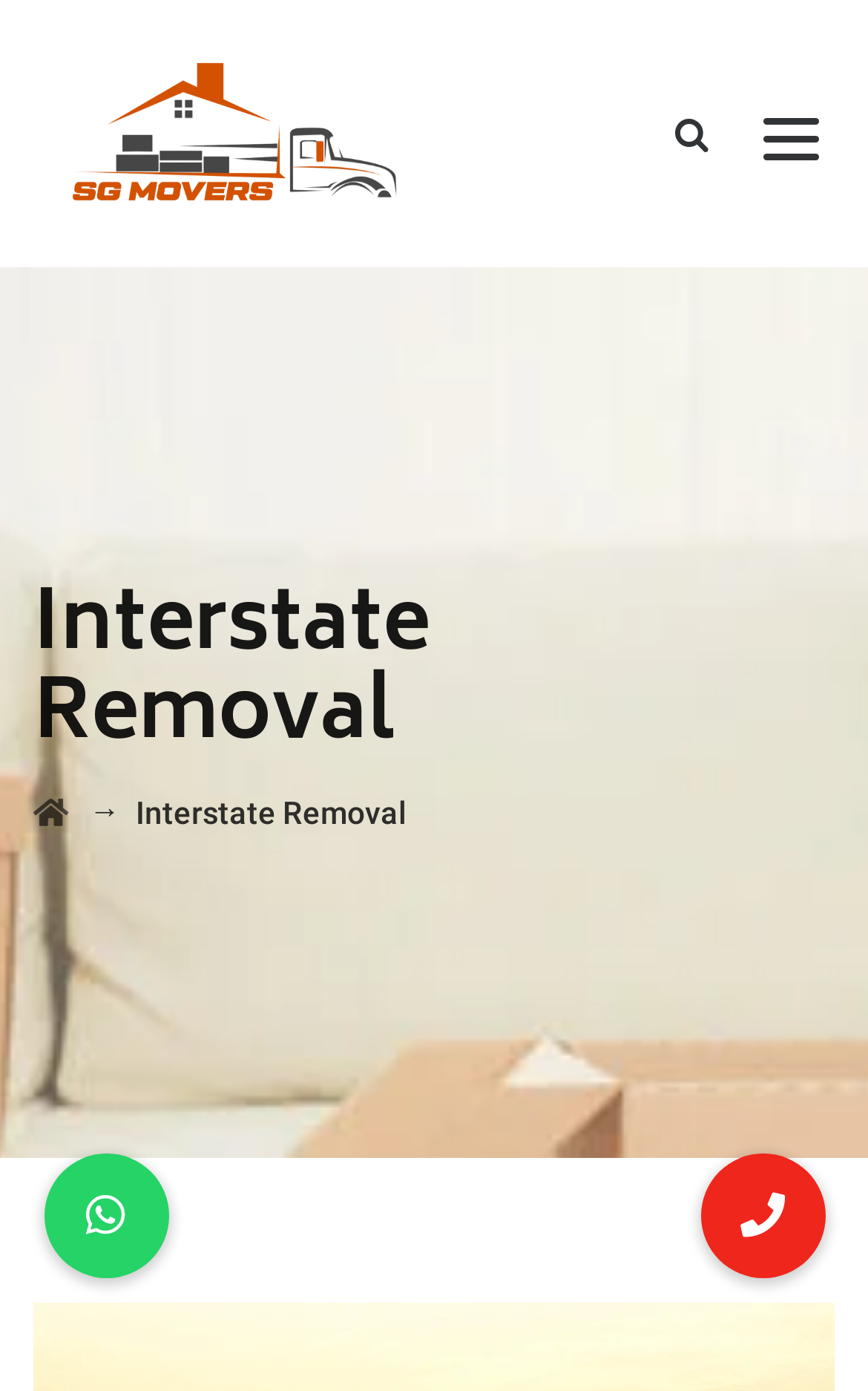Explain the features and main sections of the webpage comprehensively.

The webpage is about SG Movers, a home and office interstate removalists service provider in Queensland. At the top left of the page, there is a logo of SG Movers, which is an image with a link to the company's homepage. Next to the logo, there is a navigation link with an icon, likely a hamburger menu. On the top right, there is a button with no text, possibly a search or settings button.

Below the top section, there is a large heading that reads "Interstate Removal" in the center of the page. To the left of the heading, there is a link with a Facebook icon. Following the heading, there is a static text " → " which might be a separator or an indicator for a dropdown menu.

At the bottom of the page, there are two buttons: one on the left for WhatsApp Chat and another on the right for calling the company's phone number.